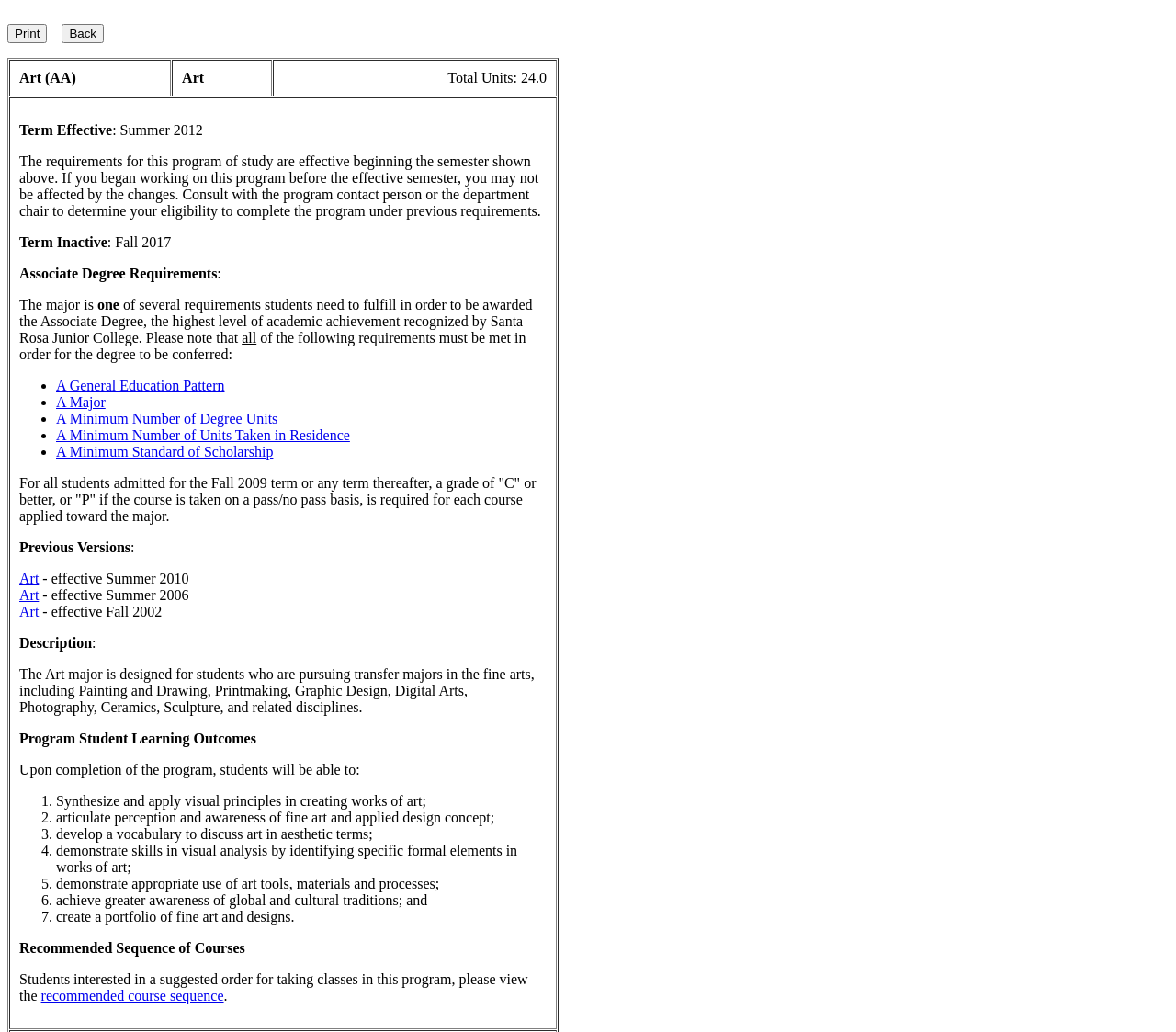Please determine the bounding box of the UI element that matches this description: recommended course sequence. The coordinates should be given as (top-left x, top-left y, bottom-right x, bottom-right y), with all values between 0 and 1.

[0.035, 0.957, 0.19, 0.972]